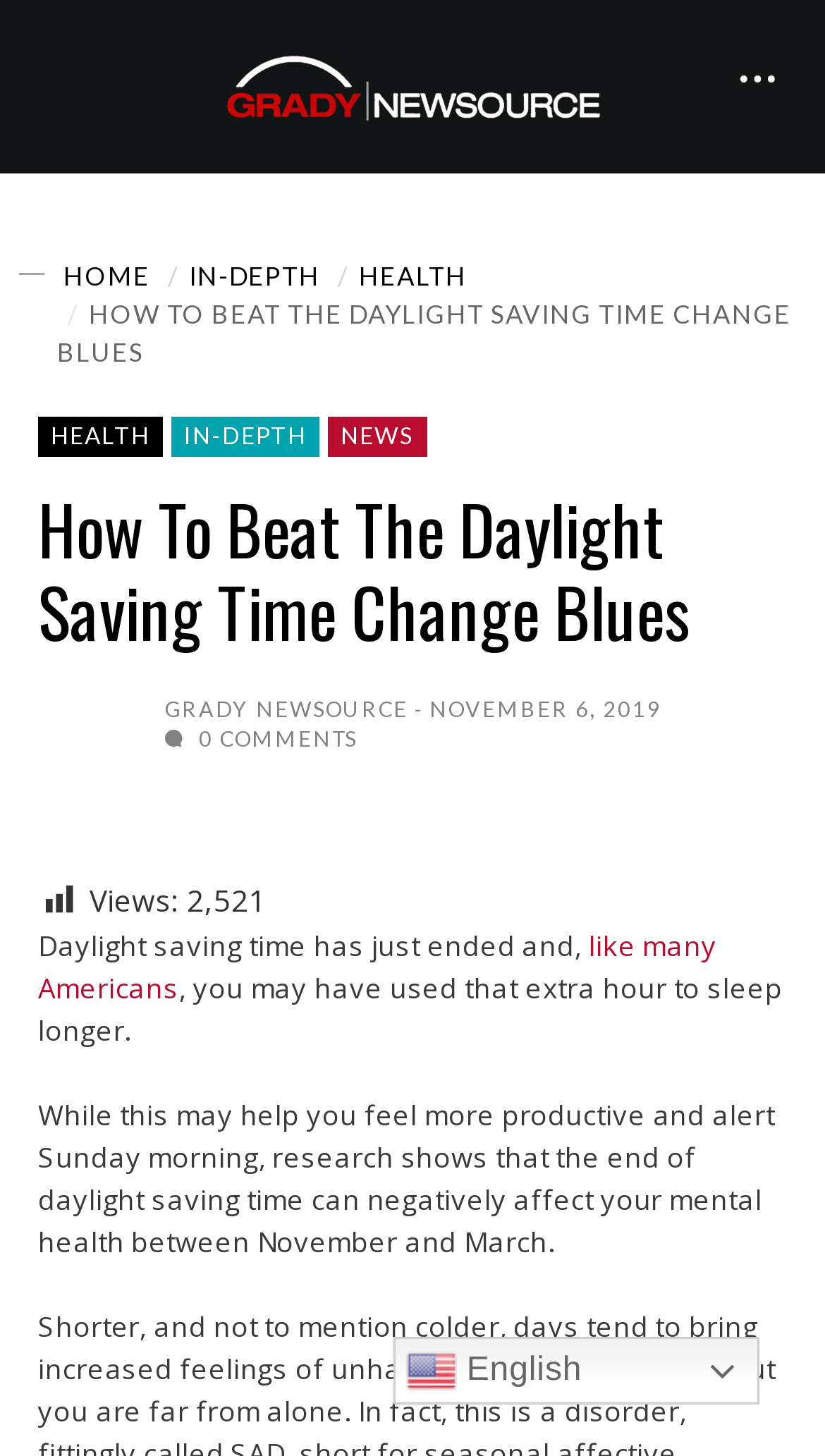Identify the bounding box coordinates of the specific part of the webpage to click to complete this instruction: "Click the HOME link".

[0.077, 0.179, 0.182, 0.2]